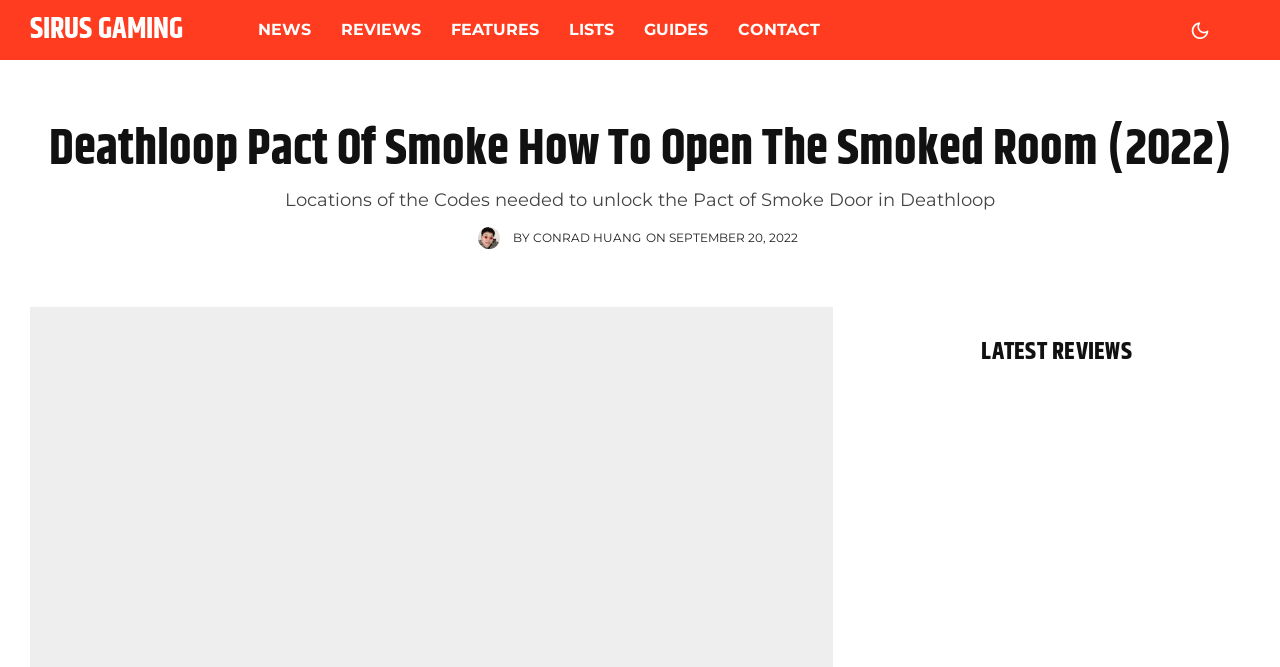Please provide a comprehensive response to the question below by analyzing the image: 
How many navigation links are there?

There are 7 navigation links at the top of the webpage, which are 'NEWS', 'REVIEWS', 'FEATURES', 'LISTS', 'GUIDES', 'CONTACT', and two social media links.